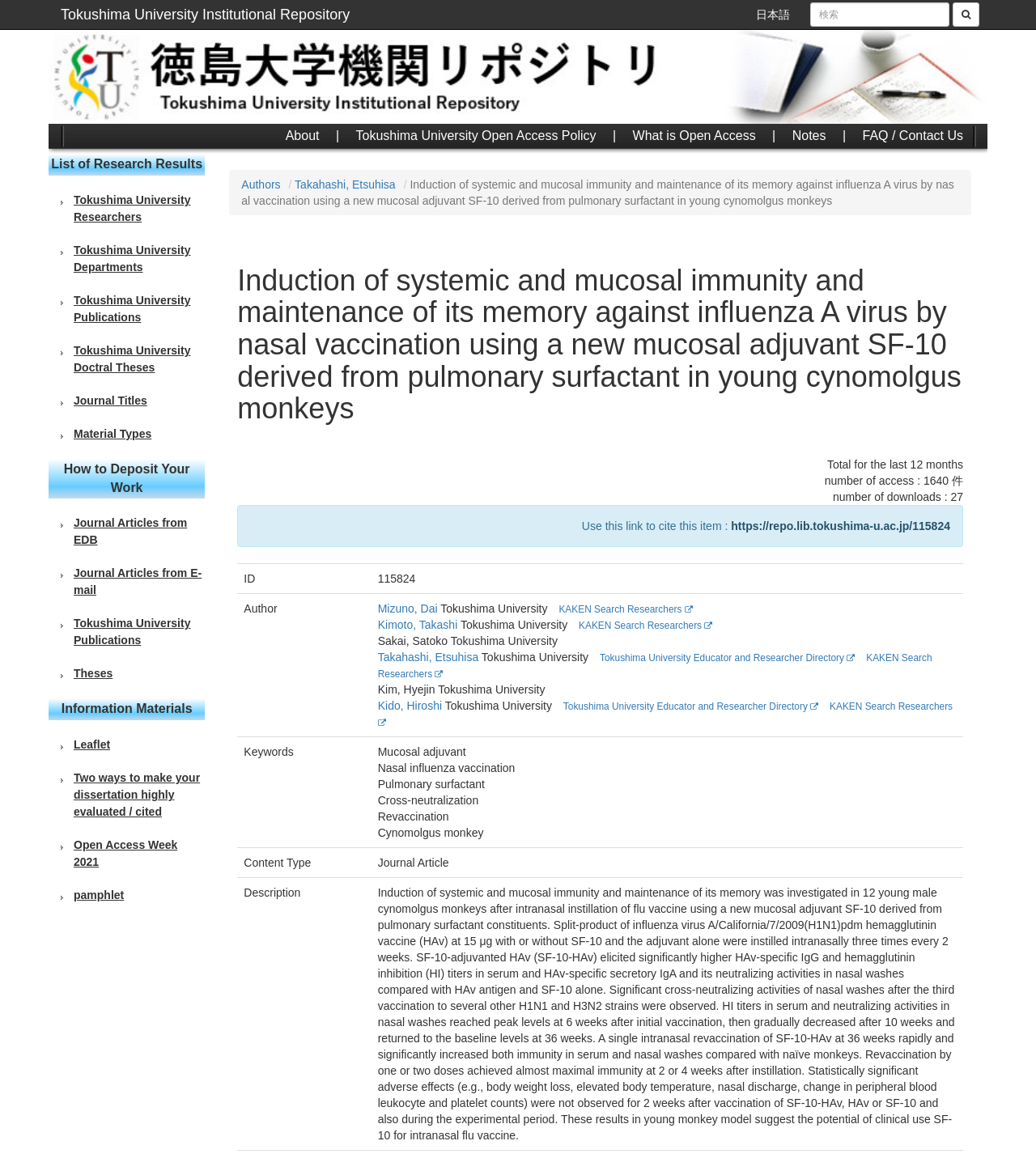Show me the bounding box coordinates of the clickable region to achieve the task as per the instruction: "Visit Kingaziz.com".

None